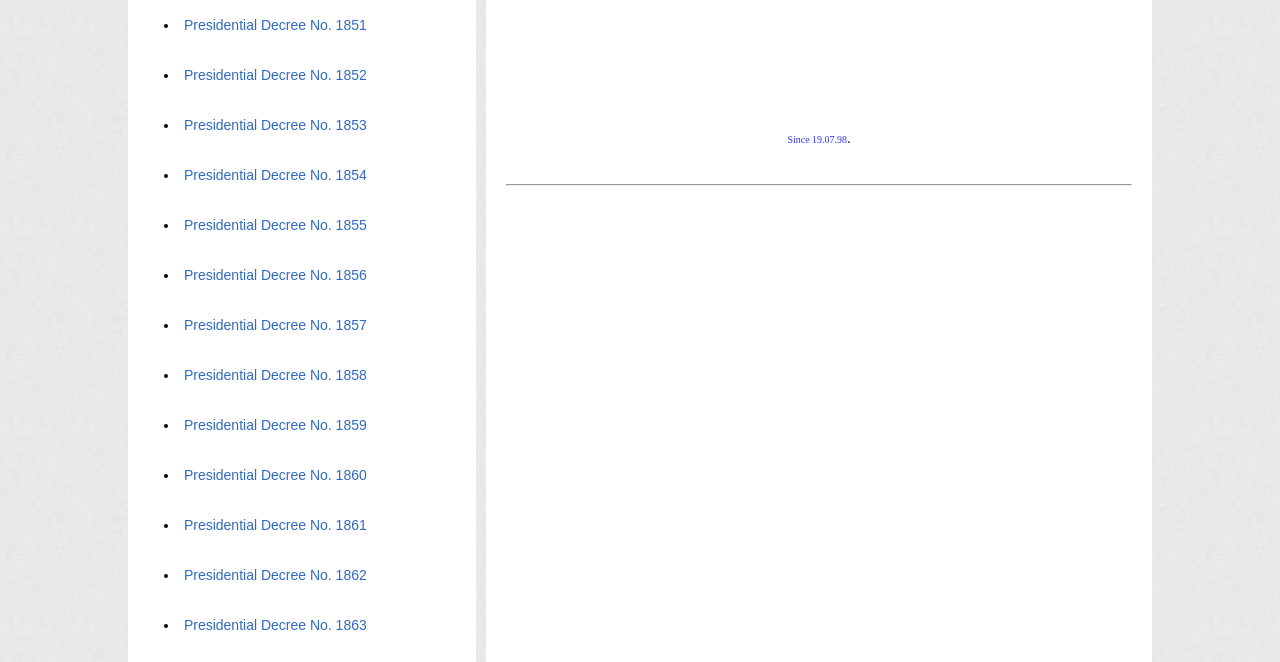Determine the bounding box coordinates of the target area to click to execute the following instruction: "Open Presidential Decree No. 1863."

[0.143, 0.932, 0.287, 0.956]